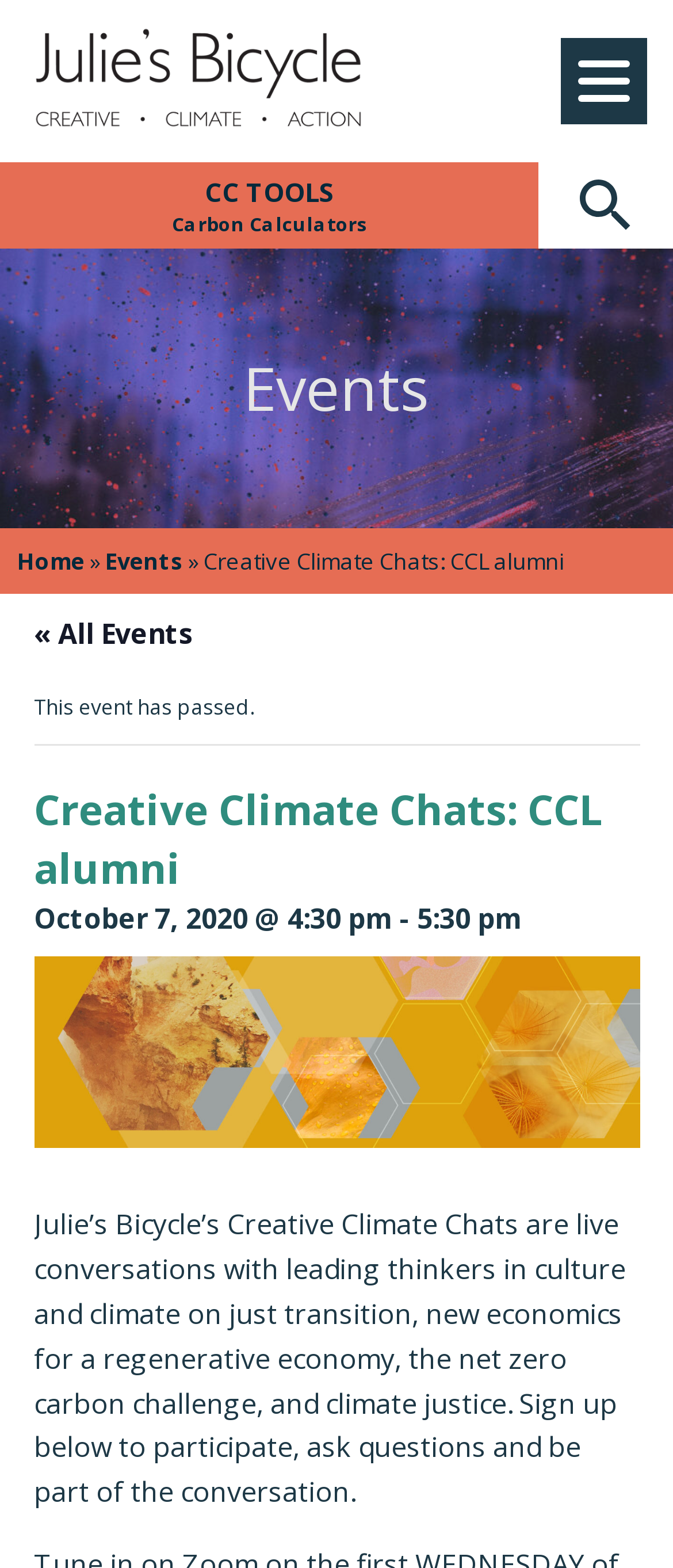Pinpoint the bounding box coordinates of the clickable element needed to complete the instruction: "view event details". The coordinates should be provided as four float numbers between 0 and 1: [left, top, right, bottom].

[0.05, 0.498, 0.95, 0.573]